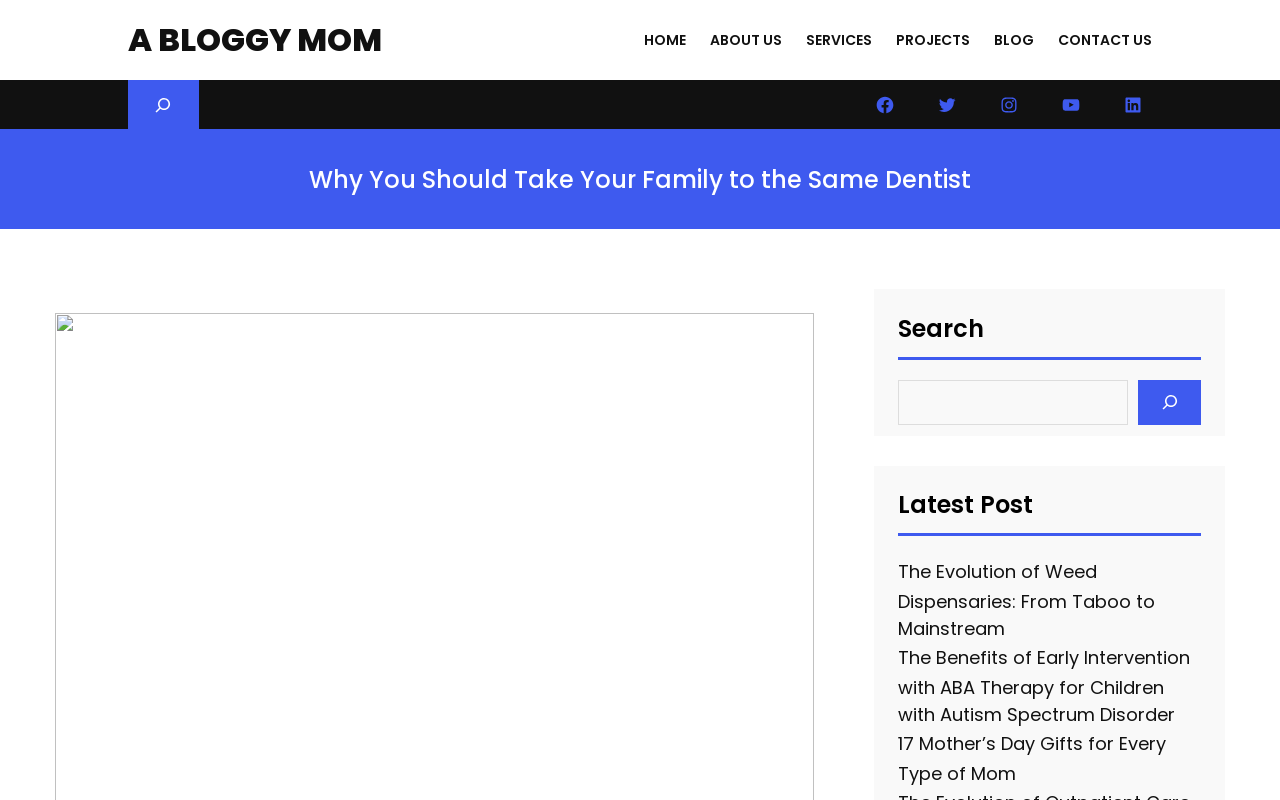Kindly provide the bounding box coordinates of the section you need to click on to fulfill the given instruction: "Expand search field".

[0.1, 0.1, 0.155, 0.162]